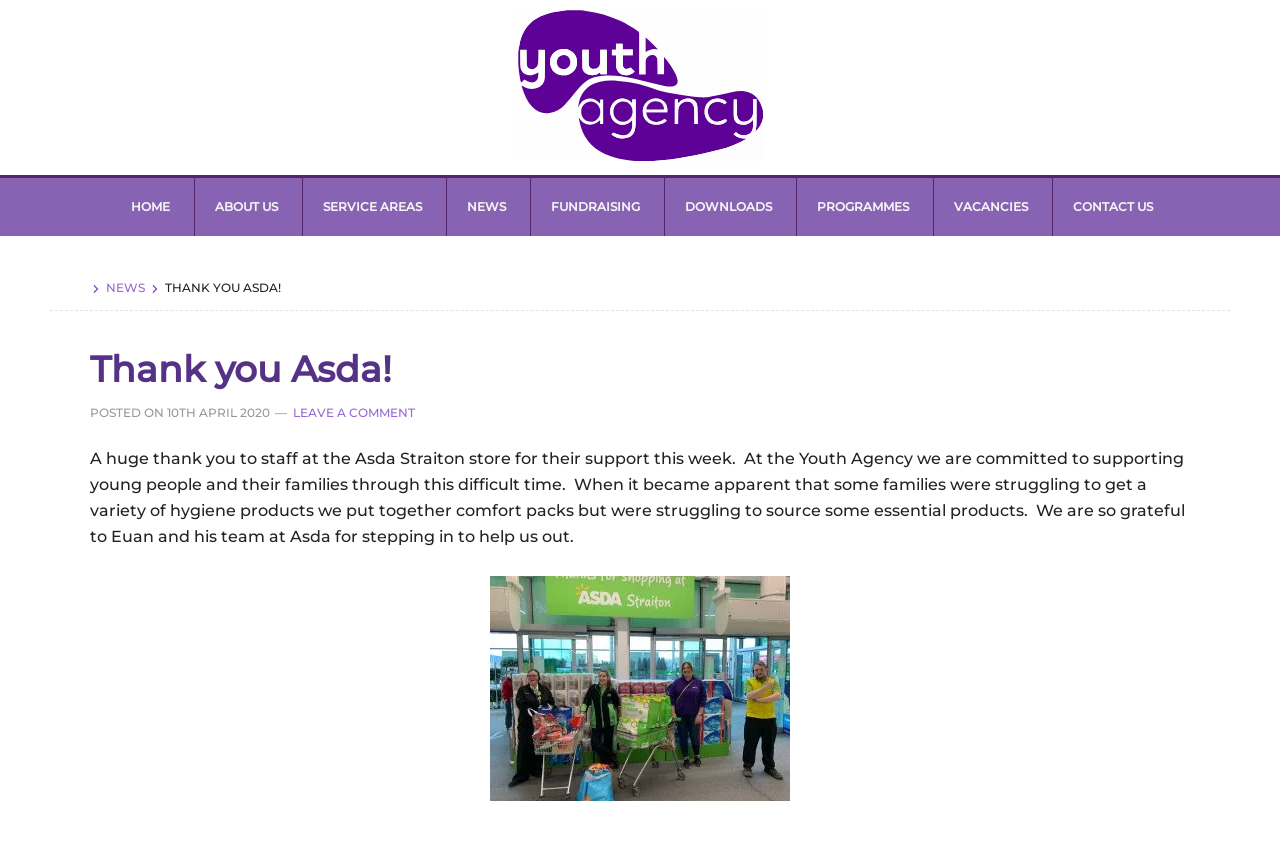Determine the bounding box coordinates of the element that should be clicked to execute the following command: "read about the organization".

[0.149, 0.211, 0.237, 0.28]